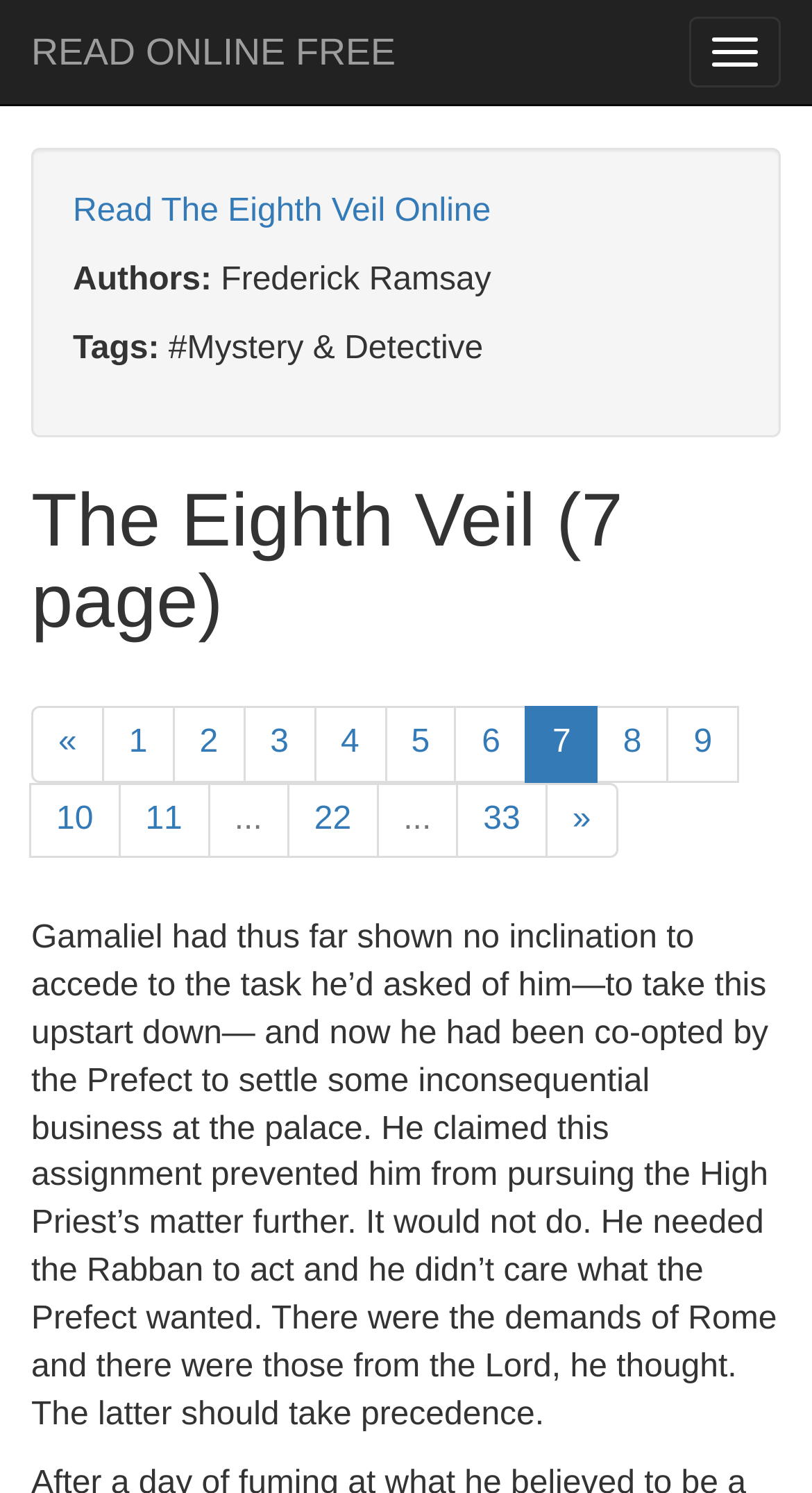Show the bounding box coordinates for the HTML element as described: "»".

[0.671, 0.524, 0.761, 0.575]